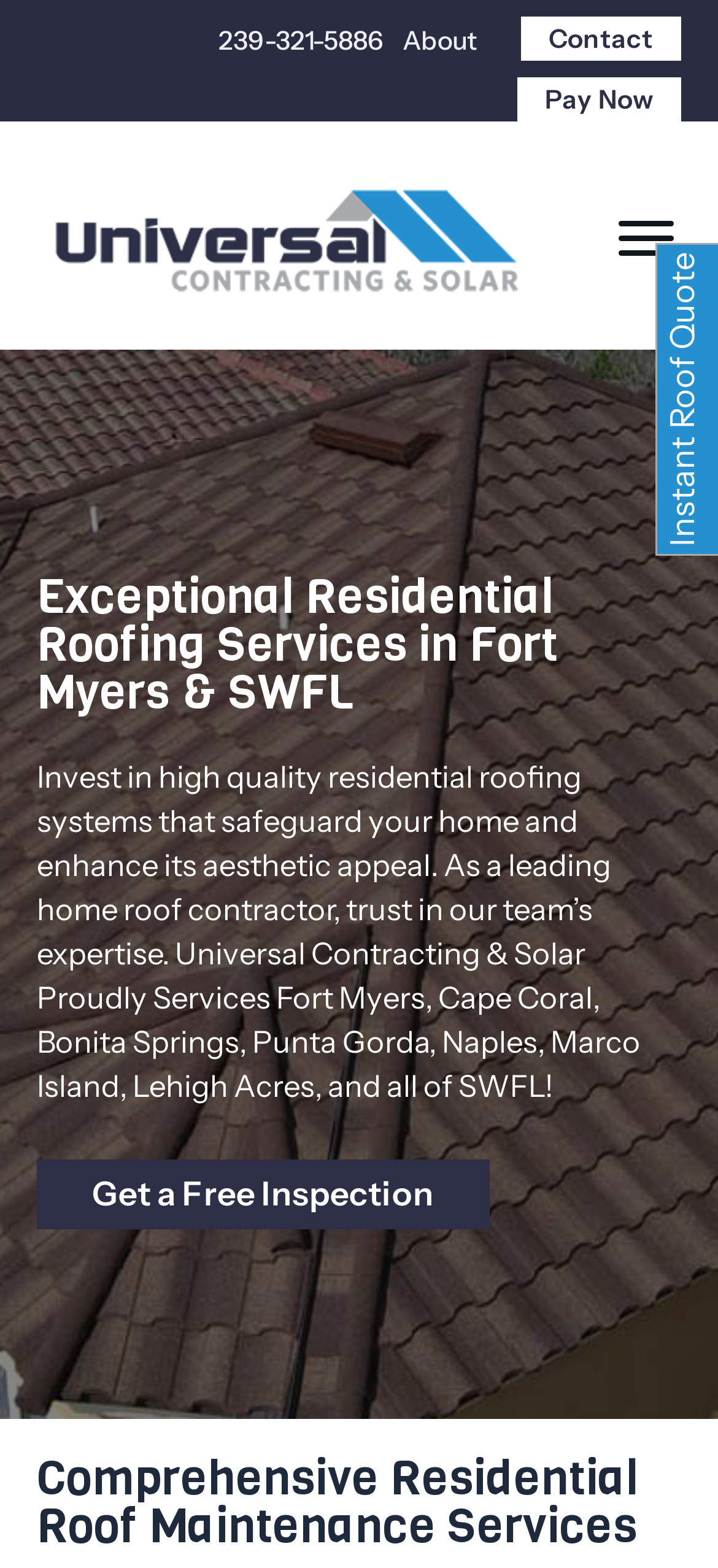What is the name of the company logo?
Could you please answer the question thoroughly and with as much detail as possible?

I found the company logo by looking at the top-left corner of the page, where there is an image with the text 'Universal Contacting and Solar Logo'. This is likely the name of the company logo.